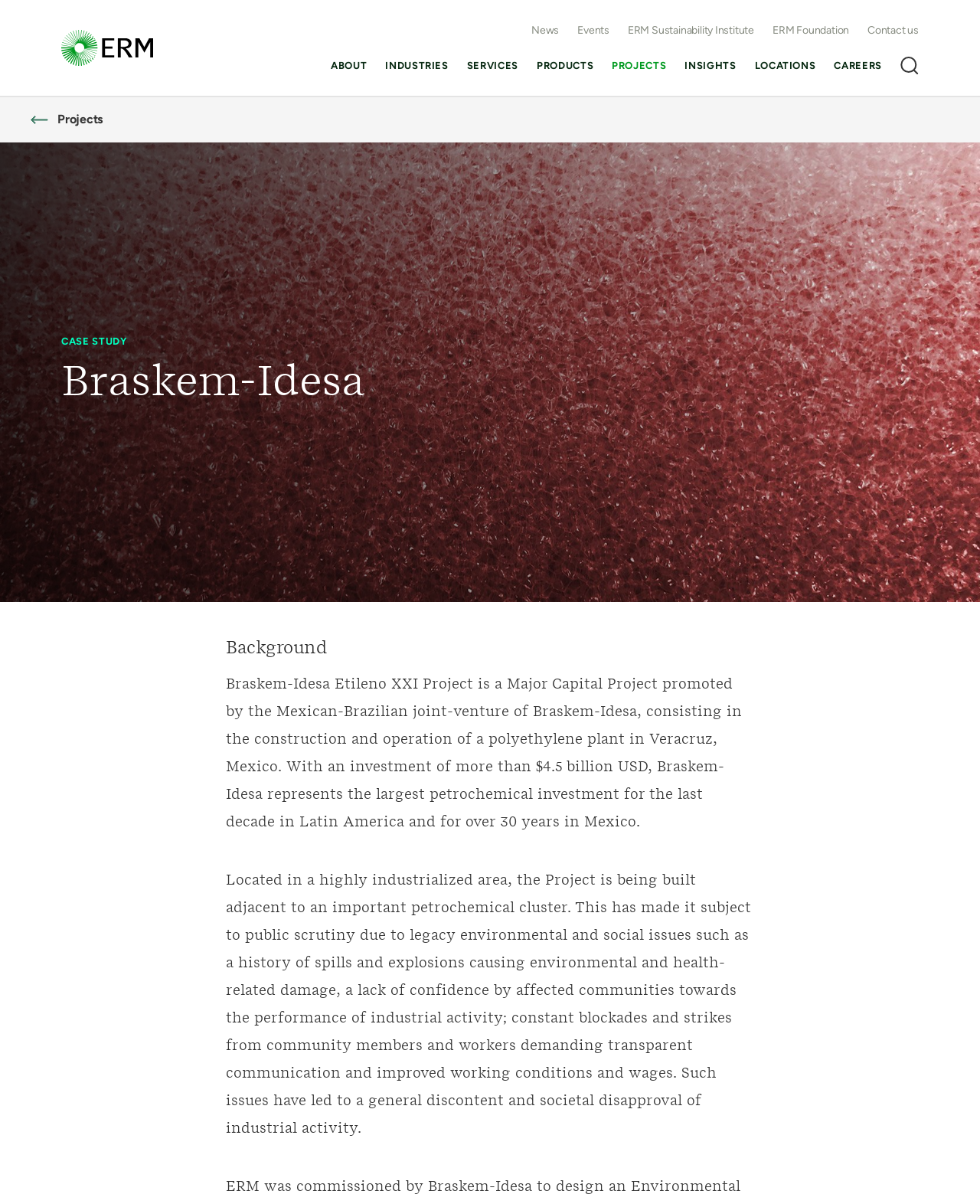Extract the bounding box coordinates for the UI element described as: "Copyright statement".

None